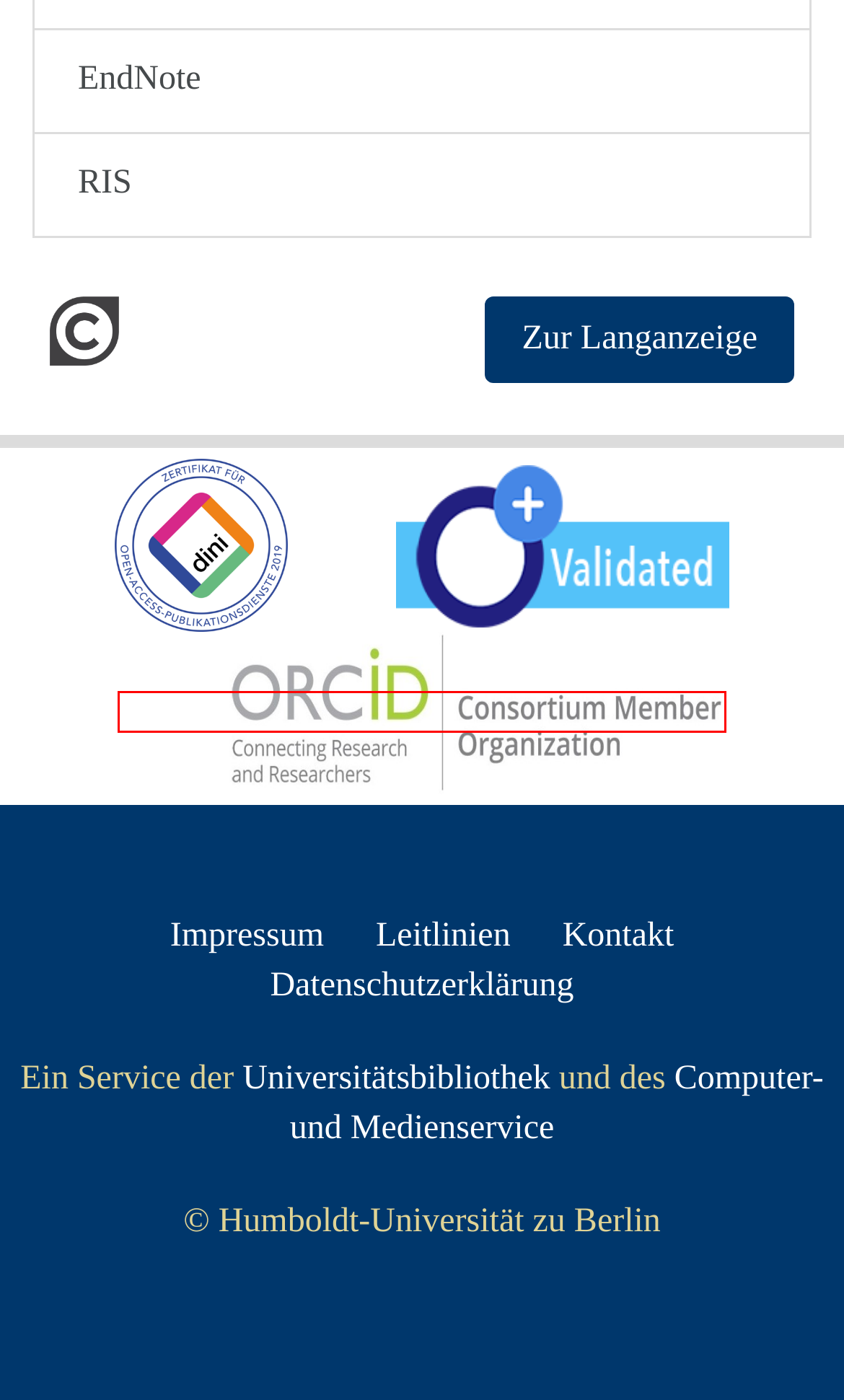Assess the screenshot of a webpage with a red bounding box and determine which webpage description most accurately matches the new page after clicking the element within the red box. Here are the options:
A. Computer- und Medienservice
B. Datenschutzhinweise — edoc-Server
C. Leitlinien für den edoc-Server — edoc-Server
D. DINI-Zertifikat - Deutsche Initiative für Netzwerkinformation e. V. (DINI)
E. ORCID
F. In Copyright | Rights Statements
G. Impressum — Humboldt-Universität zu Berlin
H. Universitätsbibliothek der Humboldt-Universität zu Berlin — Deutsch

E